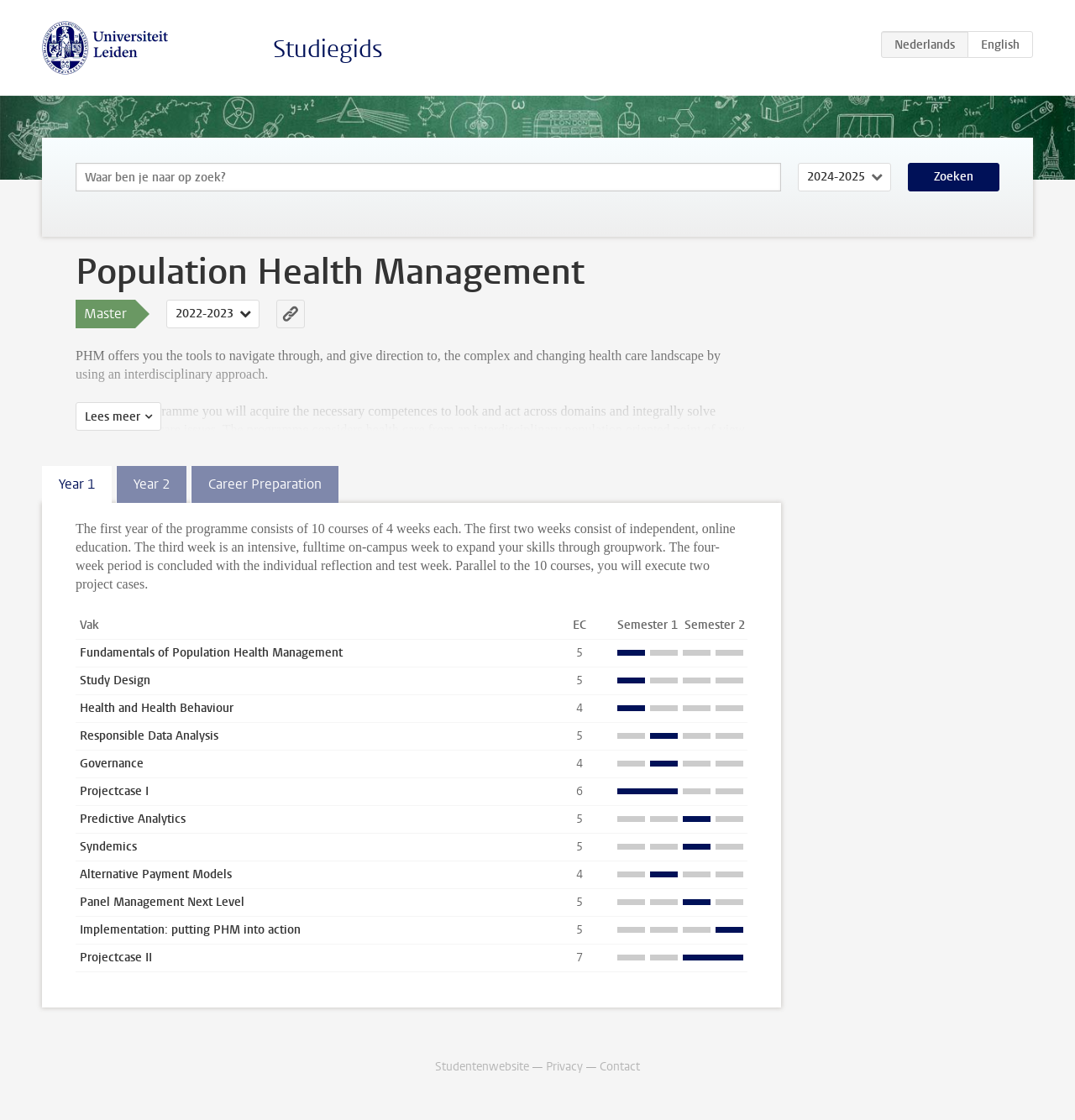Please determine the bounding box coordinates of the element to click on in order to accomplish the following task: "Click on 'Zoeken' button". Ensure the coordinates are four float numbers ranging from 0 to 1, i.e., [left, top, right, bottom].

[0.845, 0.145, 0.93, 0.171]